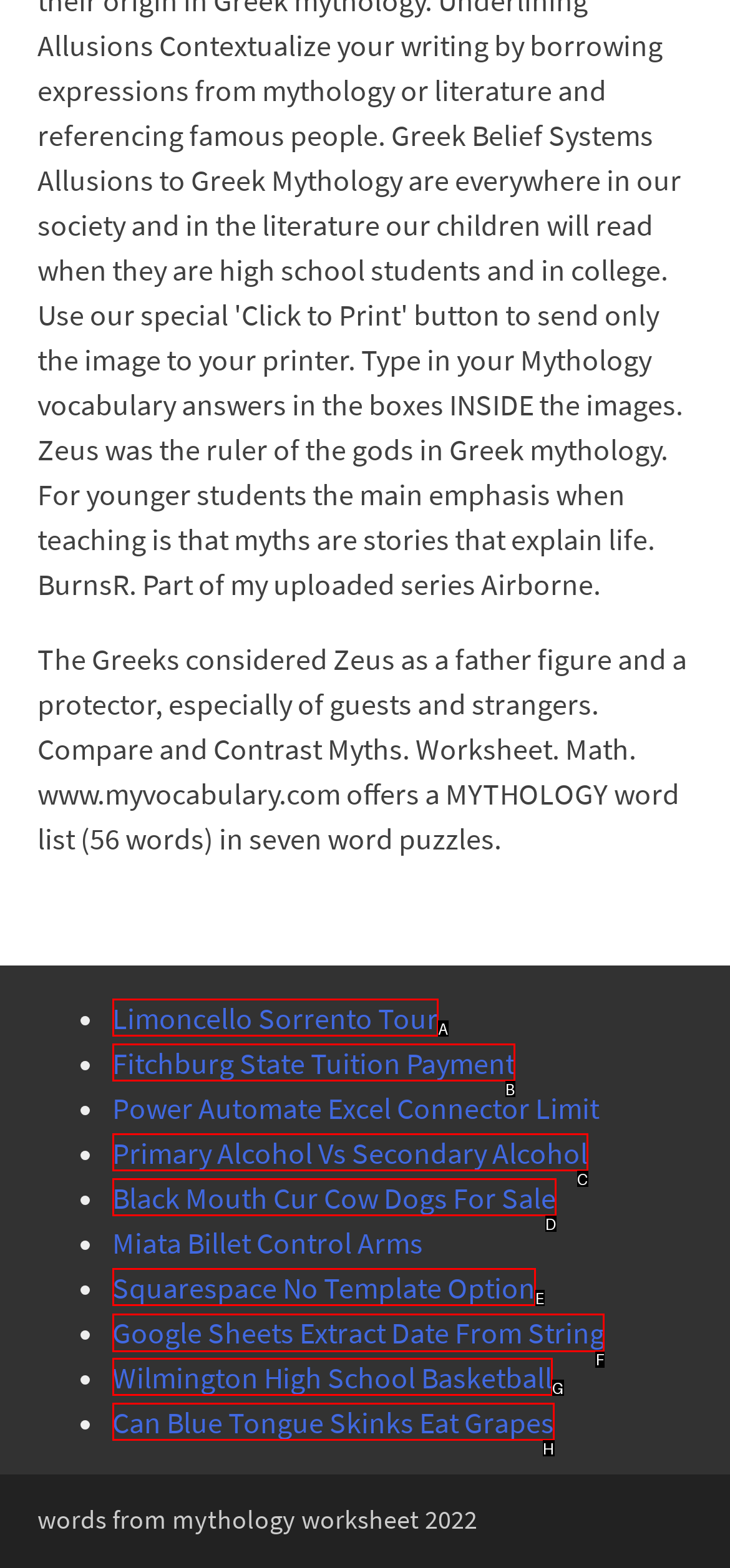From the given options, indicate the letter that corresponds to the action needed to complete this task: Click on Google Sheets Extract Date From String. Respond with only the letter.

F